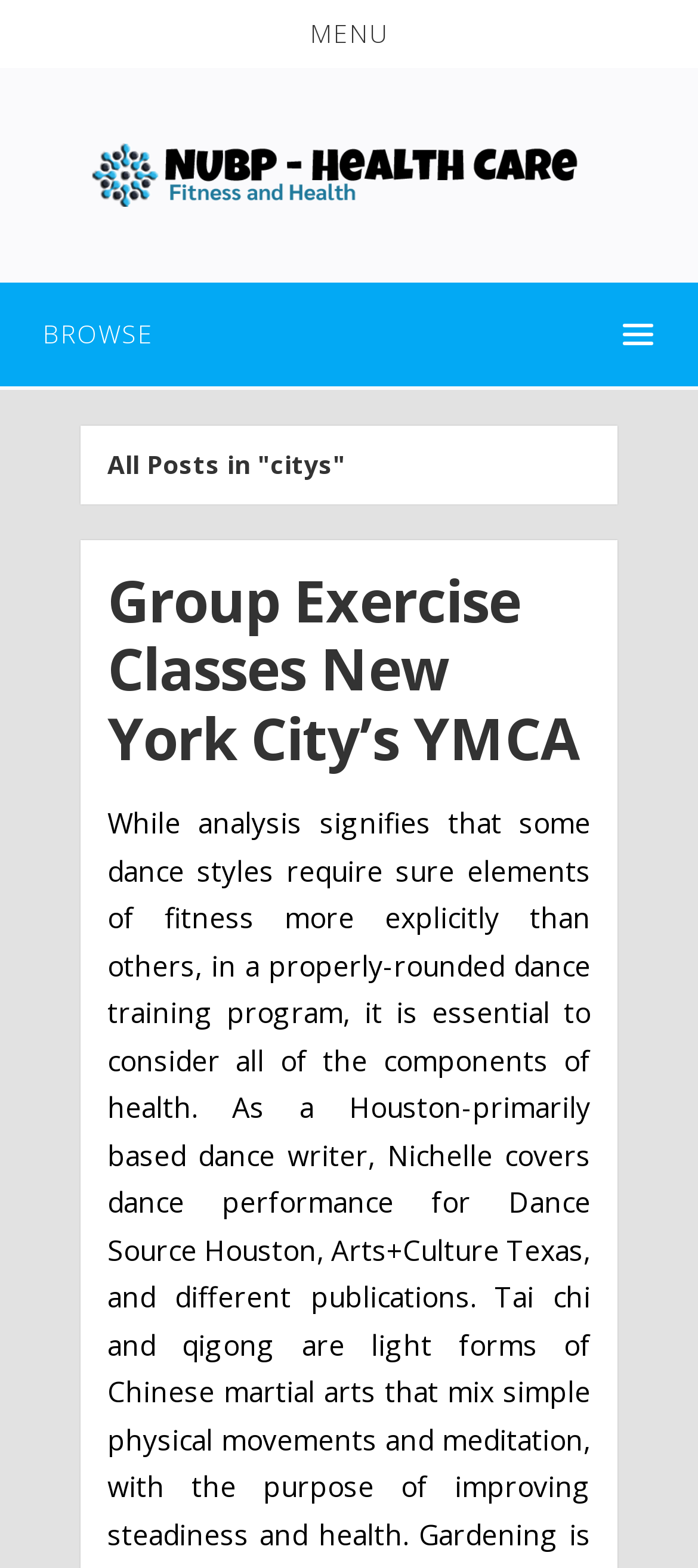Is there an image on the page?
Based on the image, respond with a single word or phrase.

Yes